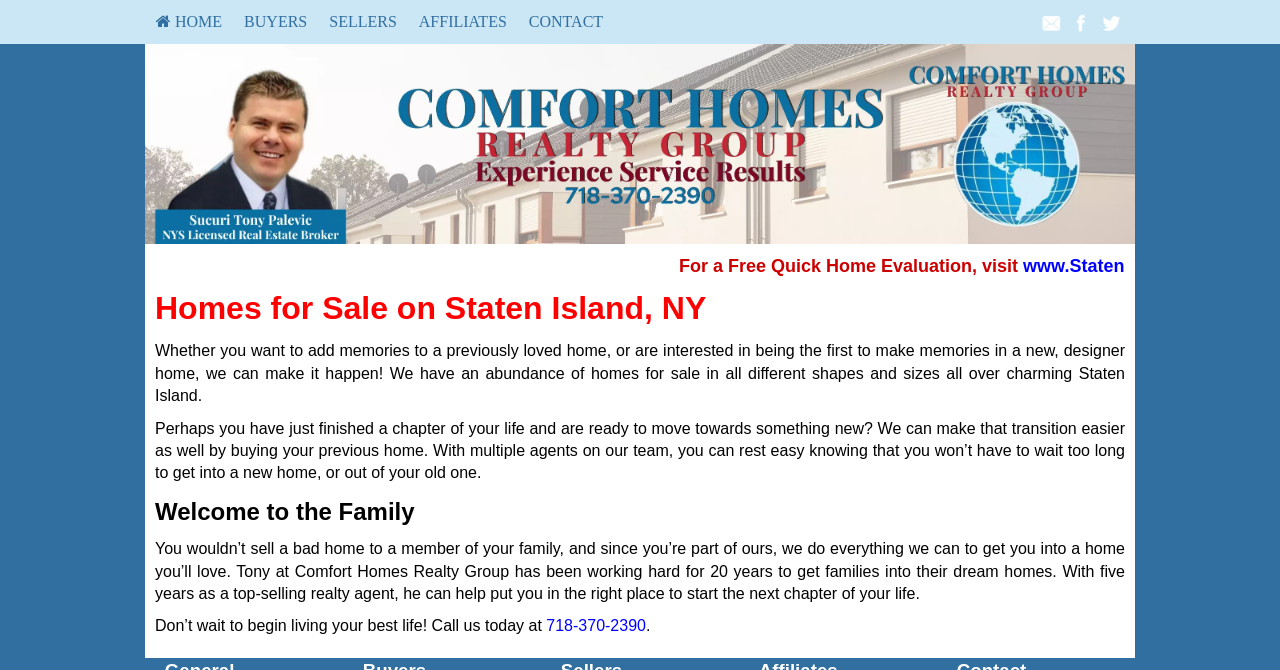Provide the bounding box coordinates of the HTML element described by the text: "Sellers". The coordinates should be in the format [left, top, right, bottom] with values between 0 and 1.

[0.249, 0.0, 0.319, 0.066]